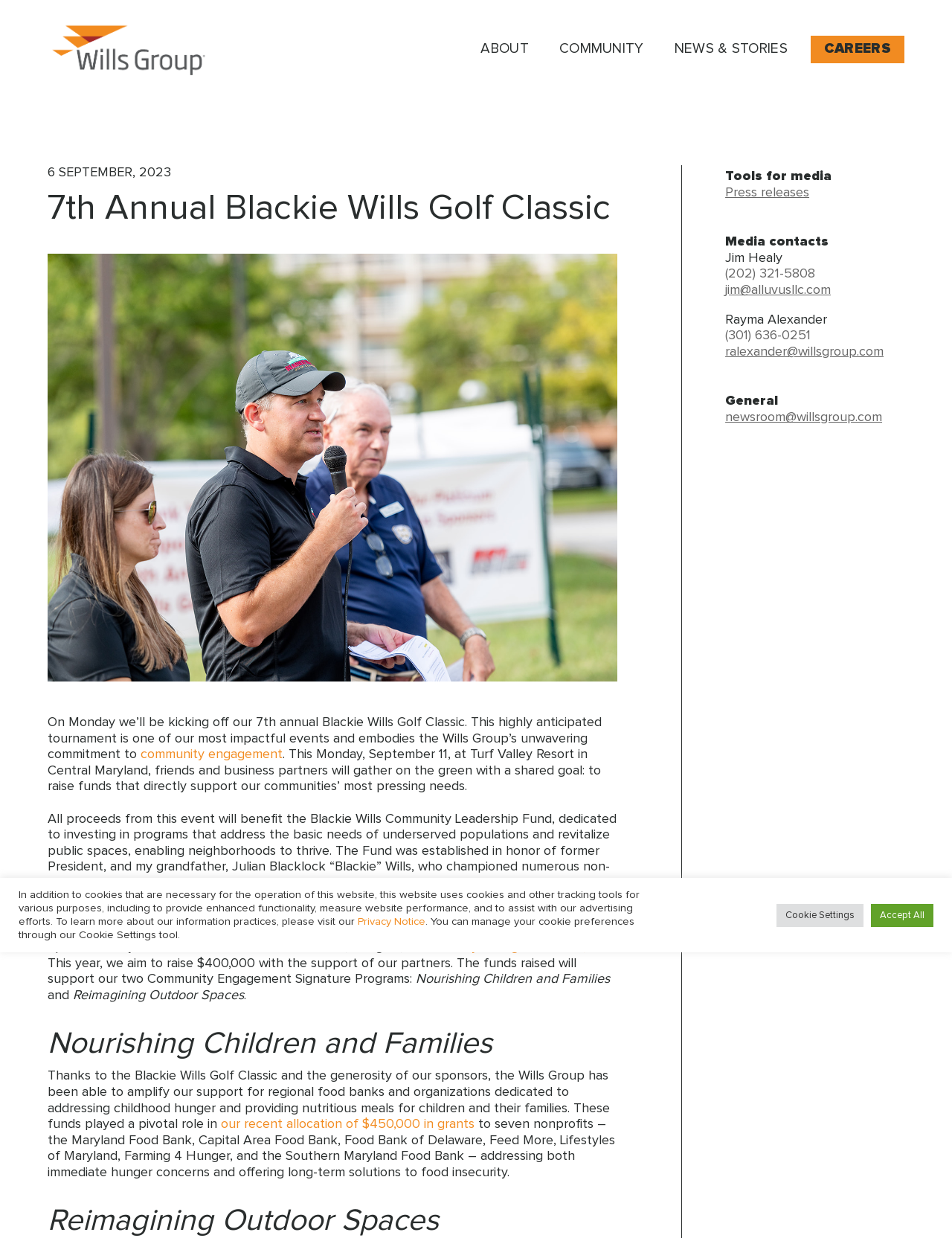Who is the contact person for media inquiries?
Look at the screenshot and give a one-word or phrase answer.

Jim Healy or Rayma Alexander